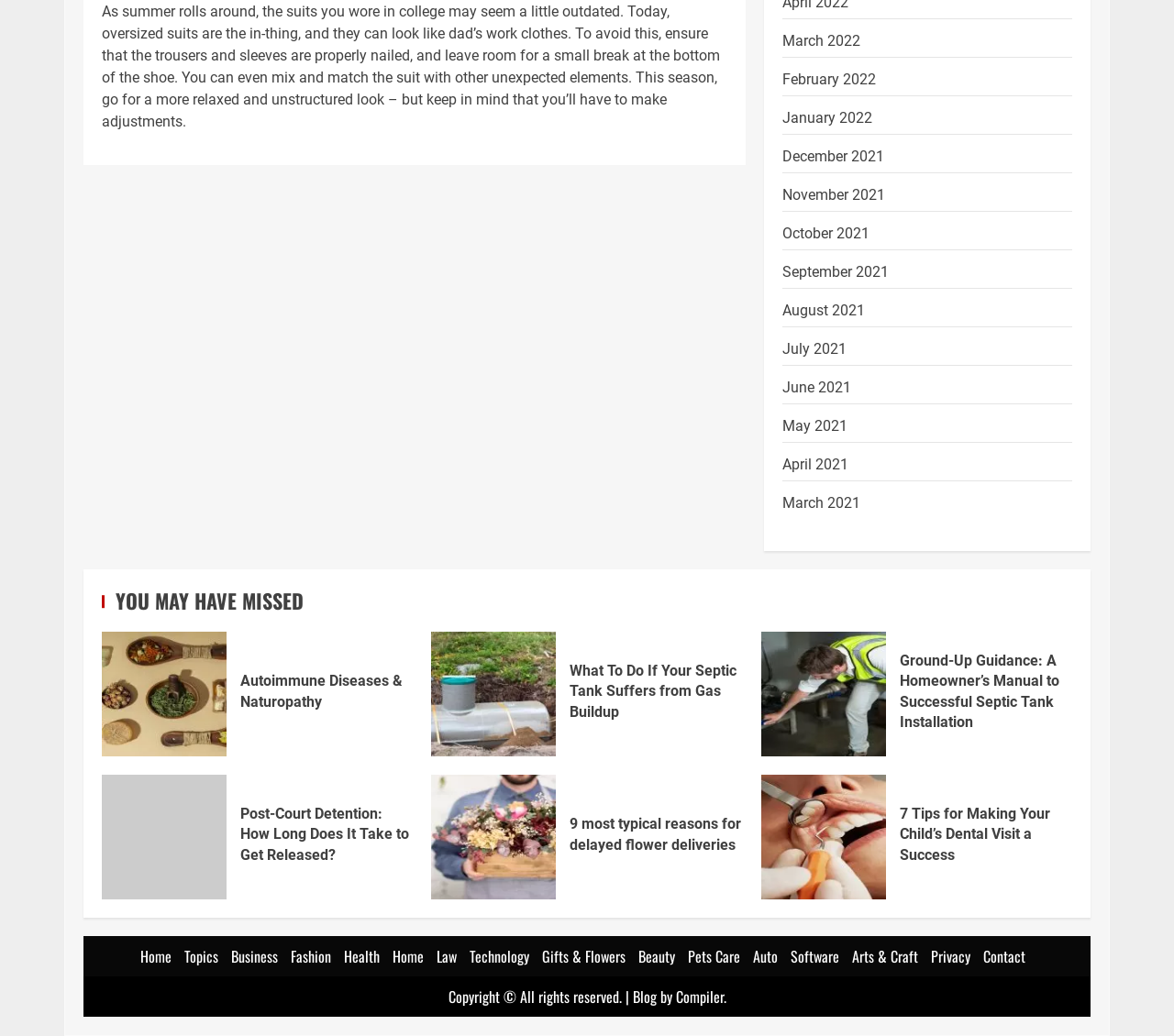Please provide a brief answer to the following inquiry using a single word or phrase:
What is the copyright information at the bottom of the page?

All rights reserved